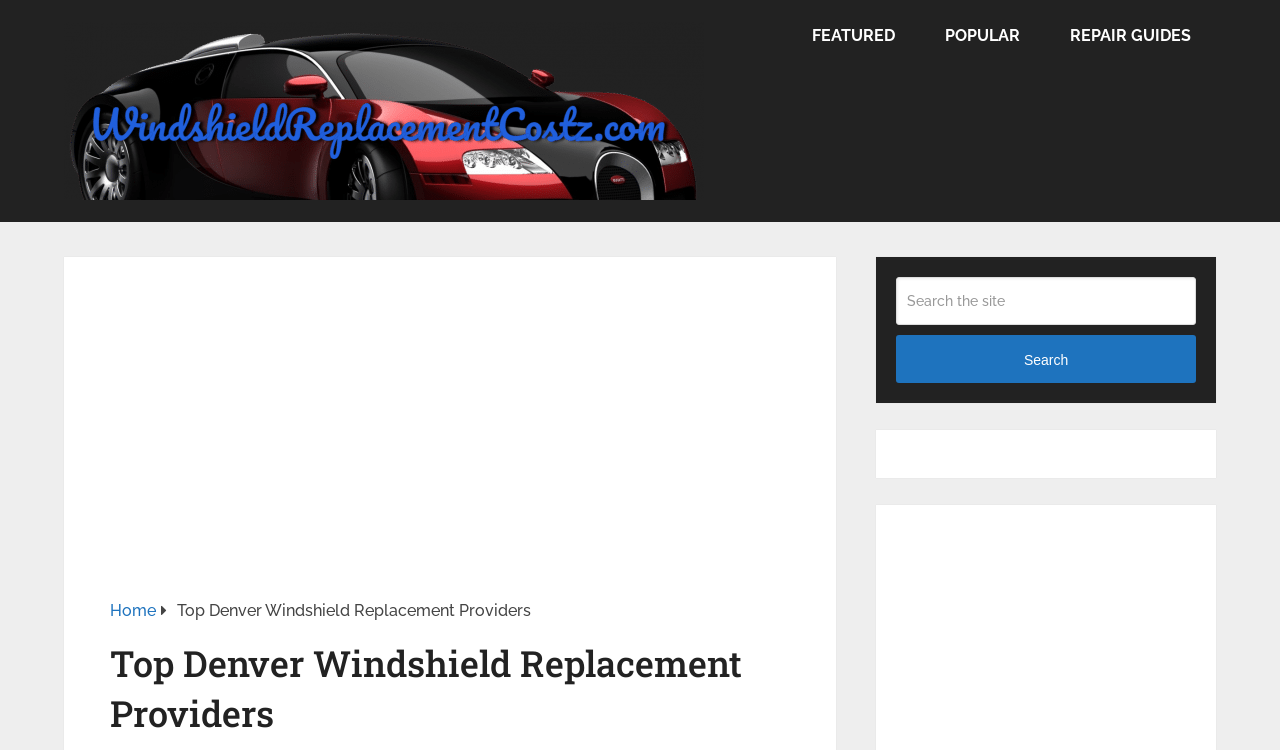Based on the element description "aria-label="Advertisement" name="aswift_1" title="Advertisement"", predict the bounding box coordinates of the UI element.

[0.086, 0.415, 0.617, 0.788]